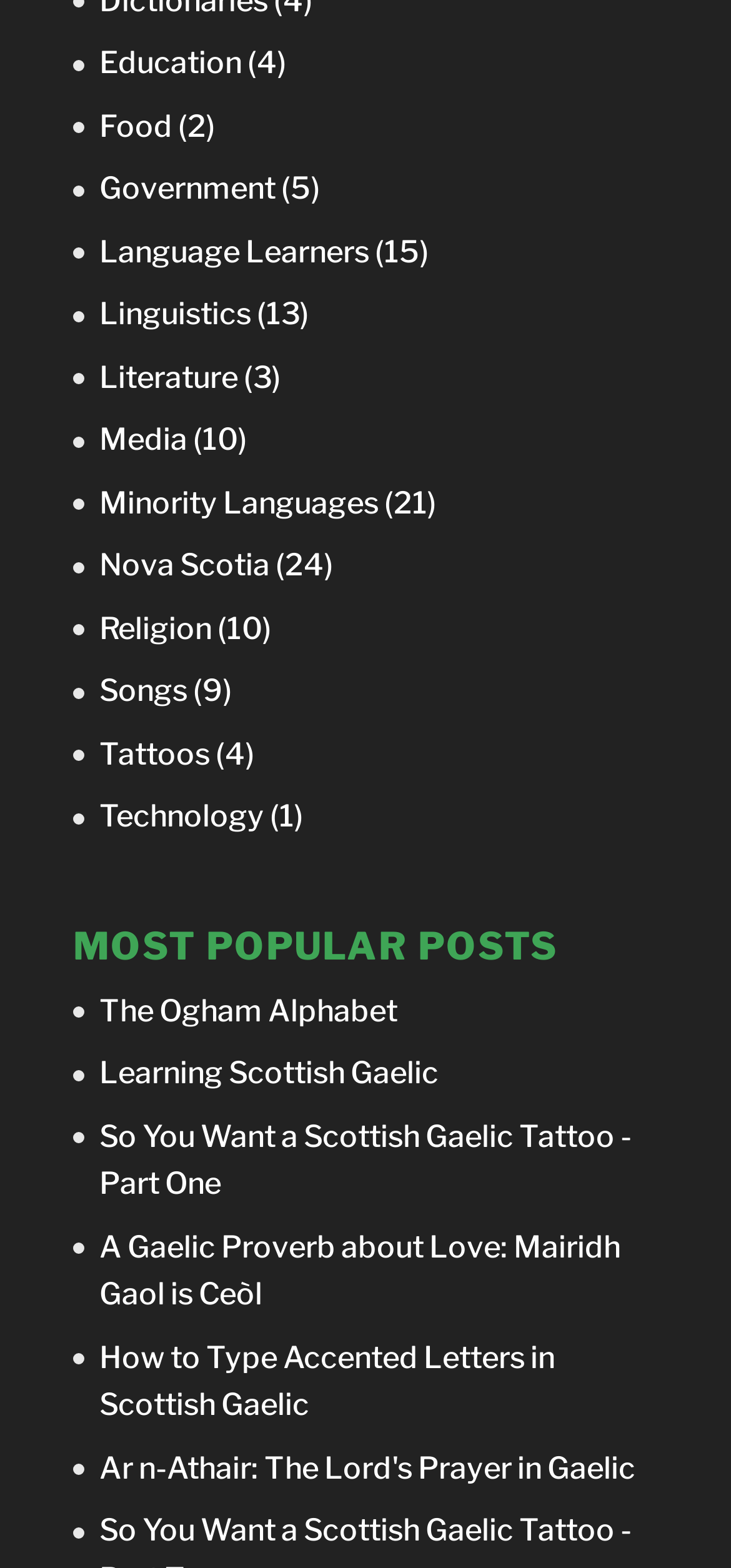What is the first category listed? Examine the screenshot and reply using just one word or a brief phrase.

Education